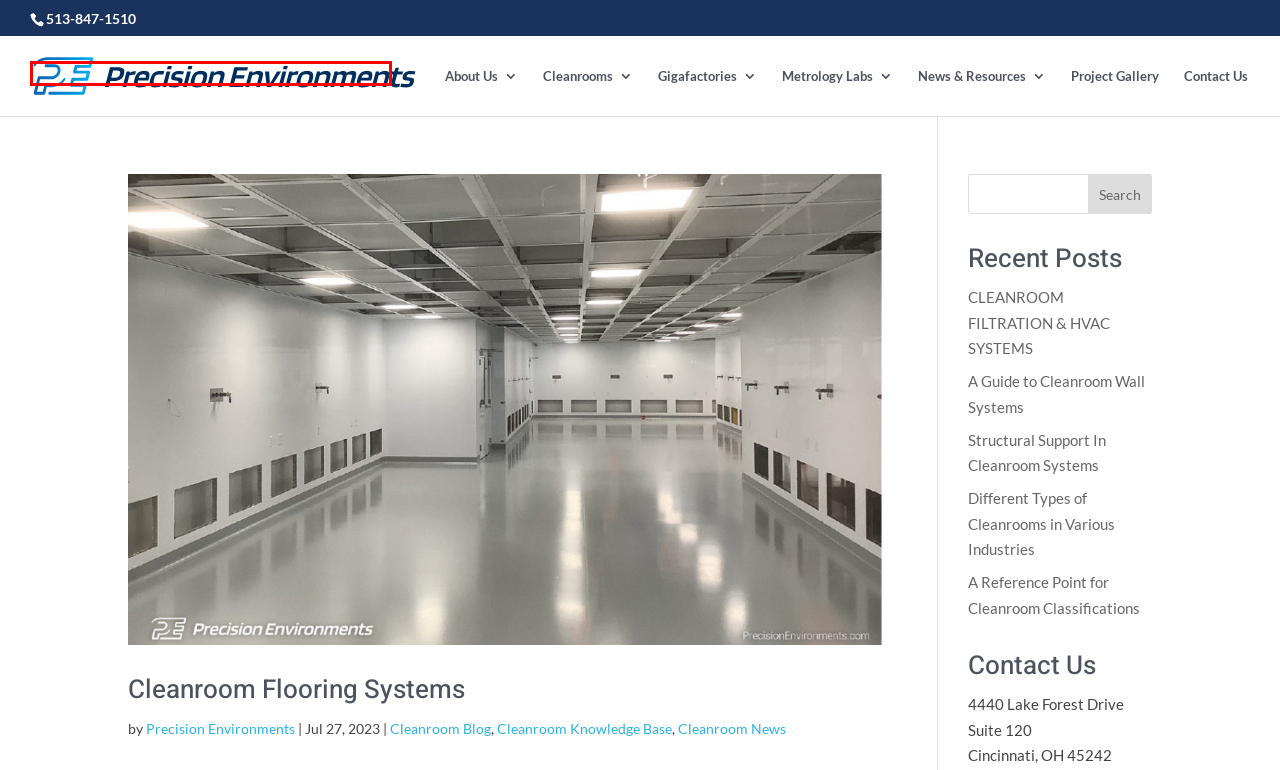Given a screenshot of a webpage with a red bounding box highlighting a UI element, determine which webpage description best matches the new webpage that appears after clicking the highlighted element. Here are the candidates:
A. A Guide to Cleanroom Wall Systems - Precision Environments
B. News & Insights - Precision Environments
C. Different Types of Cleanrooms in Various Industries - Precision Environments
D. A Reference Point for Cleanroom Classifications  - Precision Environments
E. CLEANROOM FILTRATION & HVAC SYSTEMS  - Precision Environments
F. Precision Environments Home - Precision Environments
G. Cleanroom Knowledge Base Archives - Precision Environments
H. Contact Us - Precision Environments

F